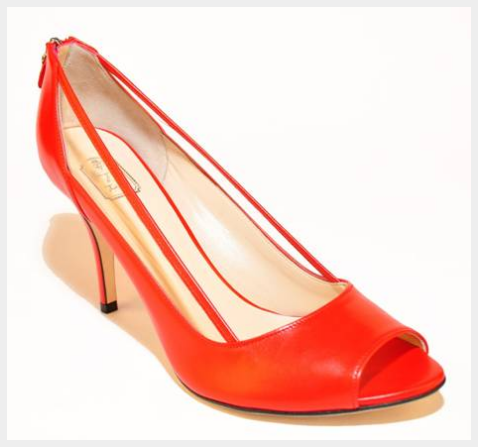What is the material of the shoe's finish?
Please provide a single word or phrase as your answer based on the screenshot.

leather